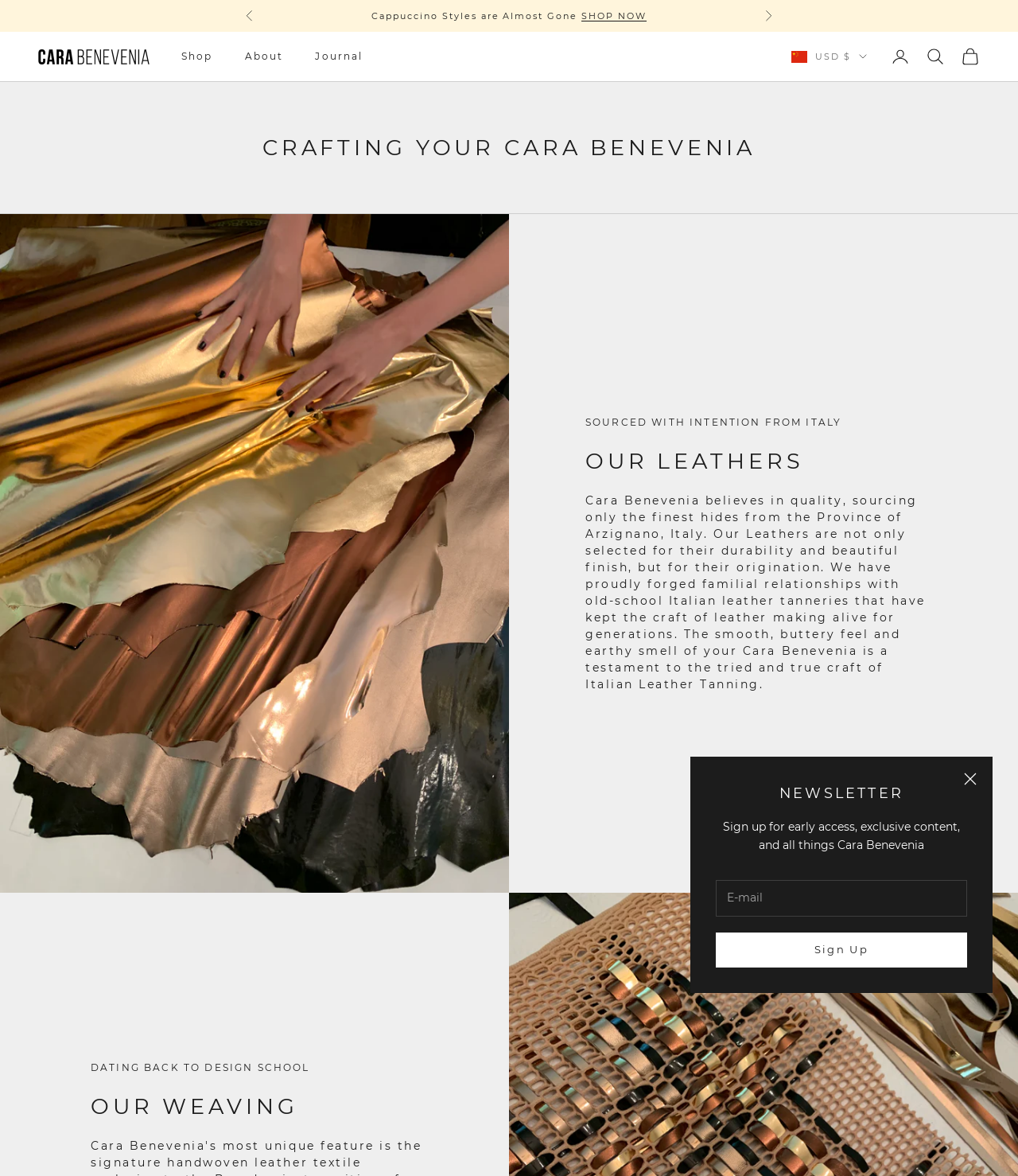Refer to the image and provide an in-depth answer to the question:
What is the country associated with the currency?

I found the button 'China USD $' in the secondary navigation menu, which indicates that the country associated with the currency is China.